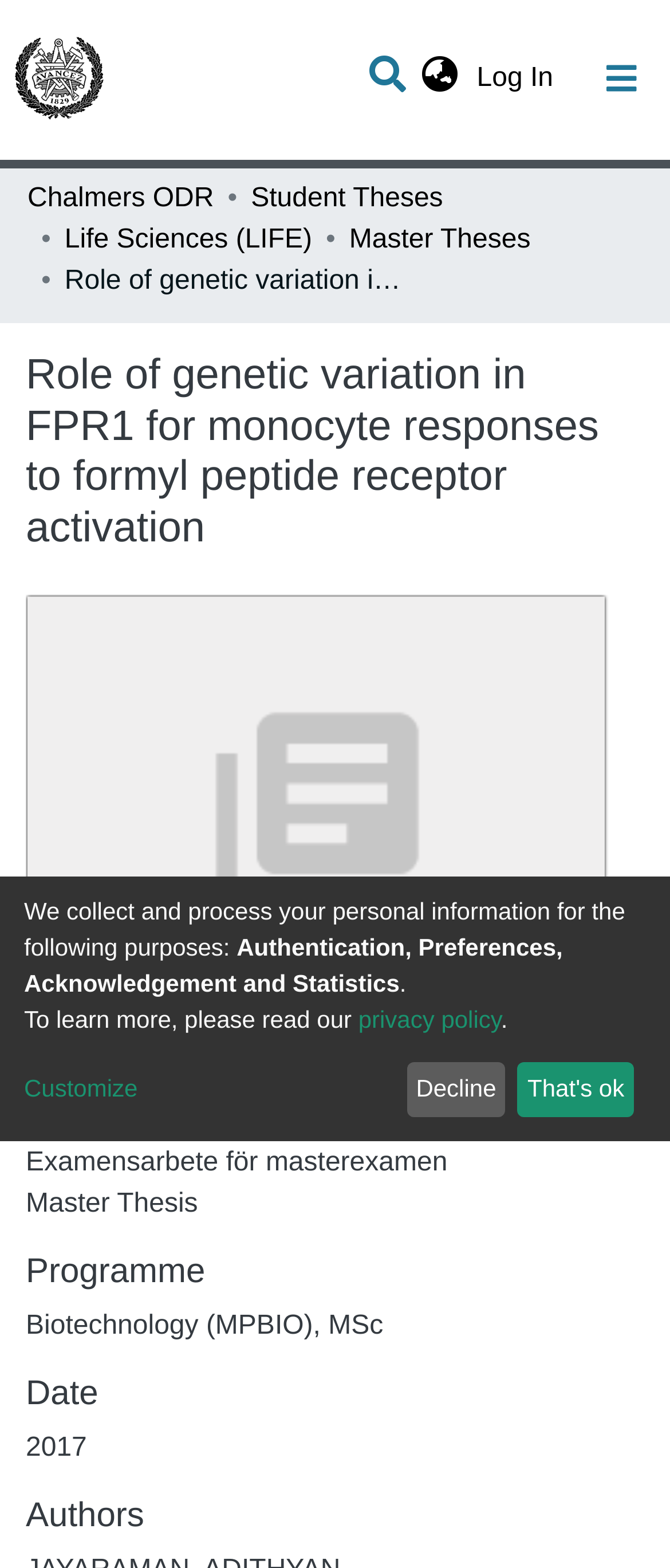Identify the bounding box coordinates for the region to click in order to carry out this instruction: "Go to Communities & Collections". Provide the coordinates using four float numbers between 0 and 1, formatted as [left, top, right, bottom].

[0.041, 0.102, 0.959, 0.146]